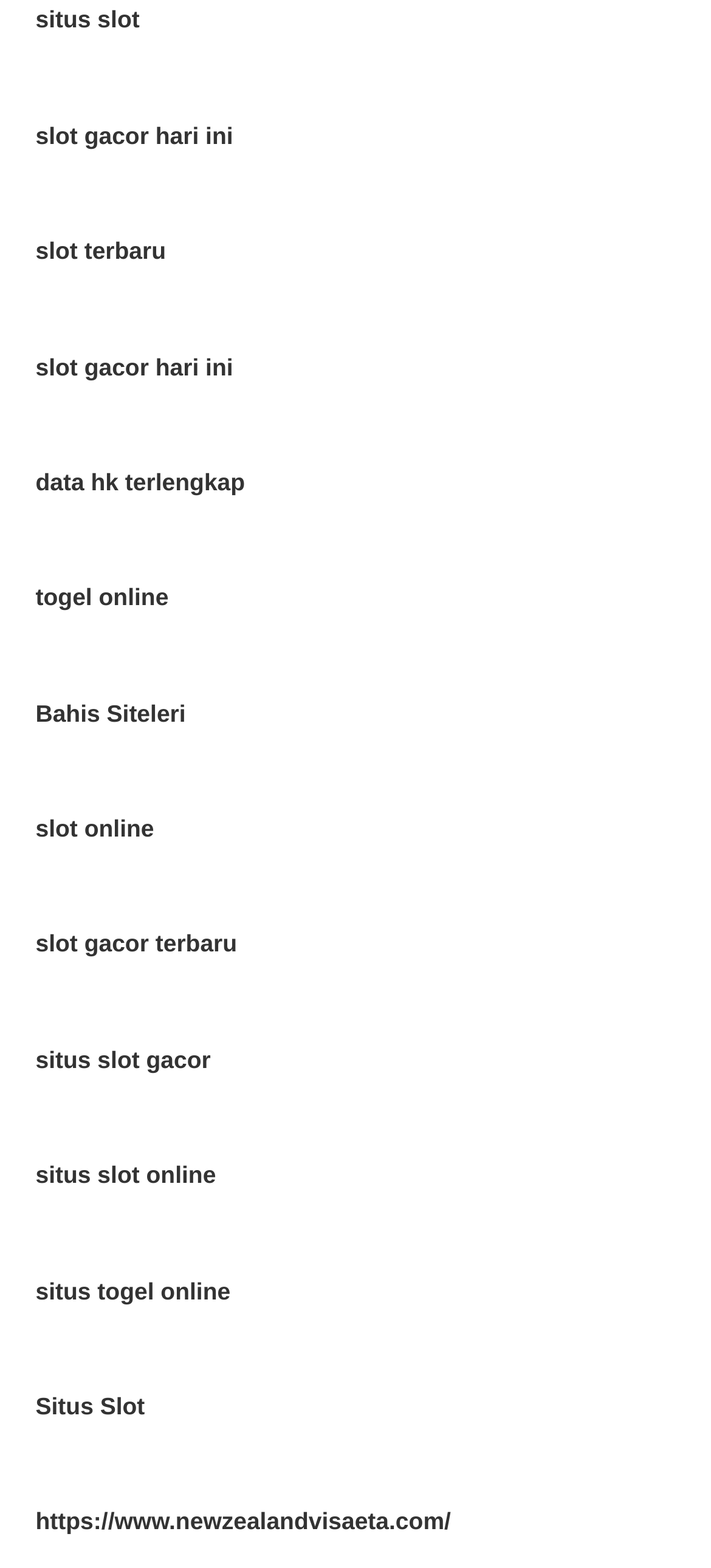Given the description "slot terbaru", provide the bounding box coordinates of the corresponding UI element.

[0.05, 0.151, 0.233, 0.169]